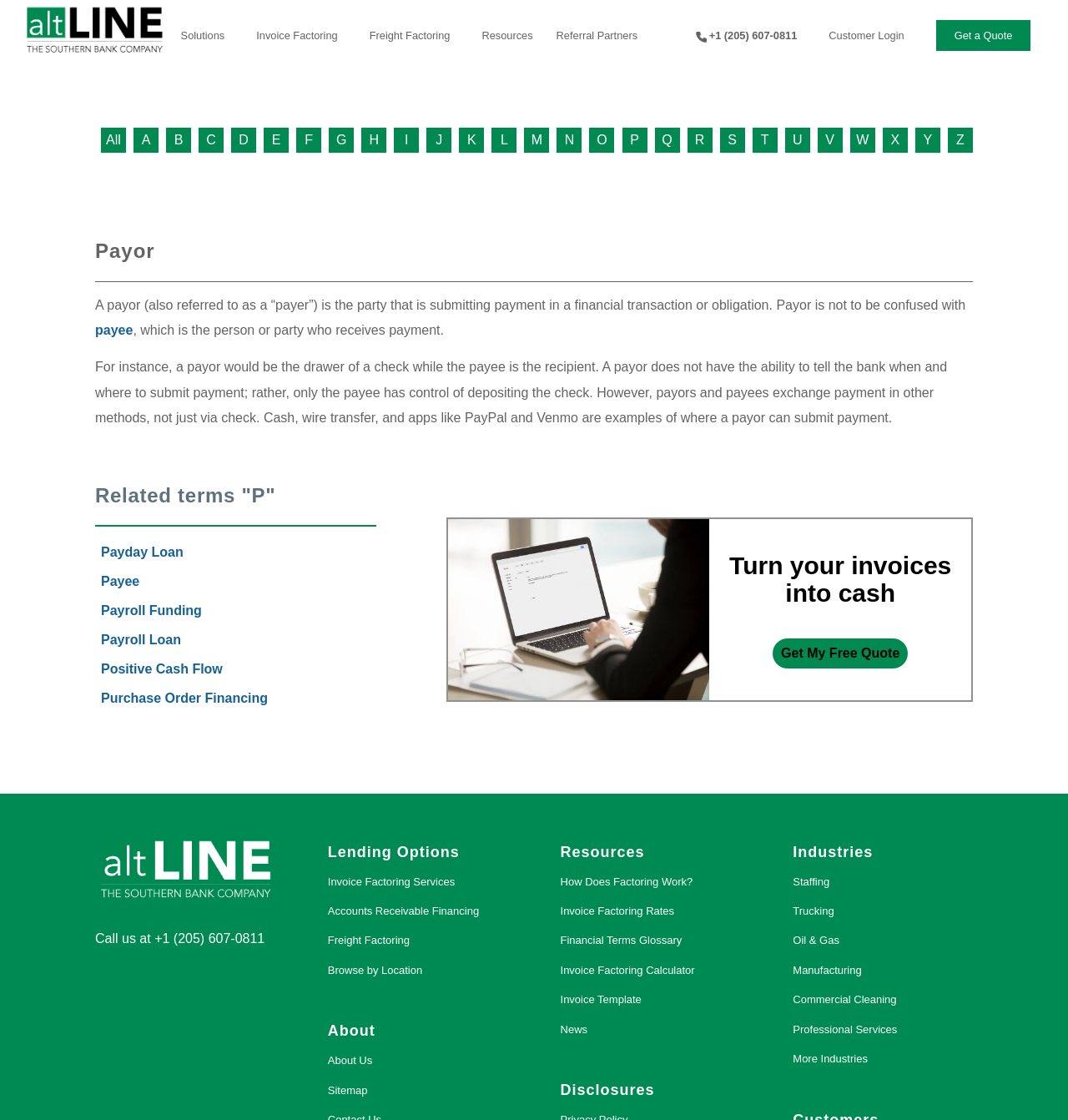Based on the element description, predict the bounding box coordinates (top-left x, top-left y, bottom-right x, bottom-right y) for the UI element in the screenshot: Oil & Gas

[0.742, 0.827, 0.911, 0.854]